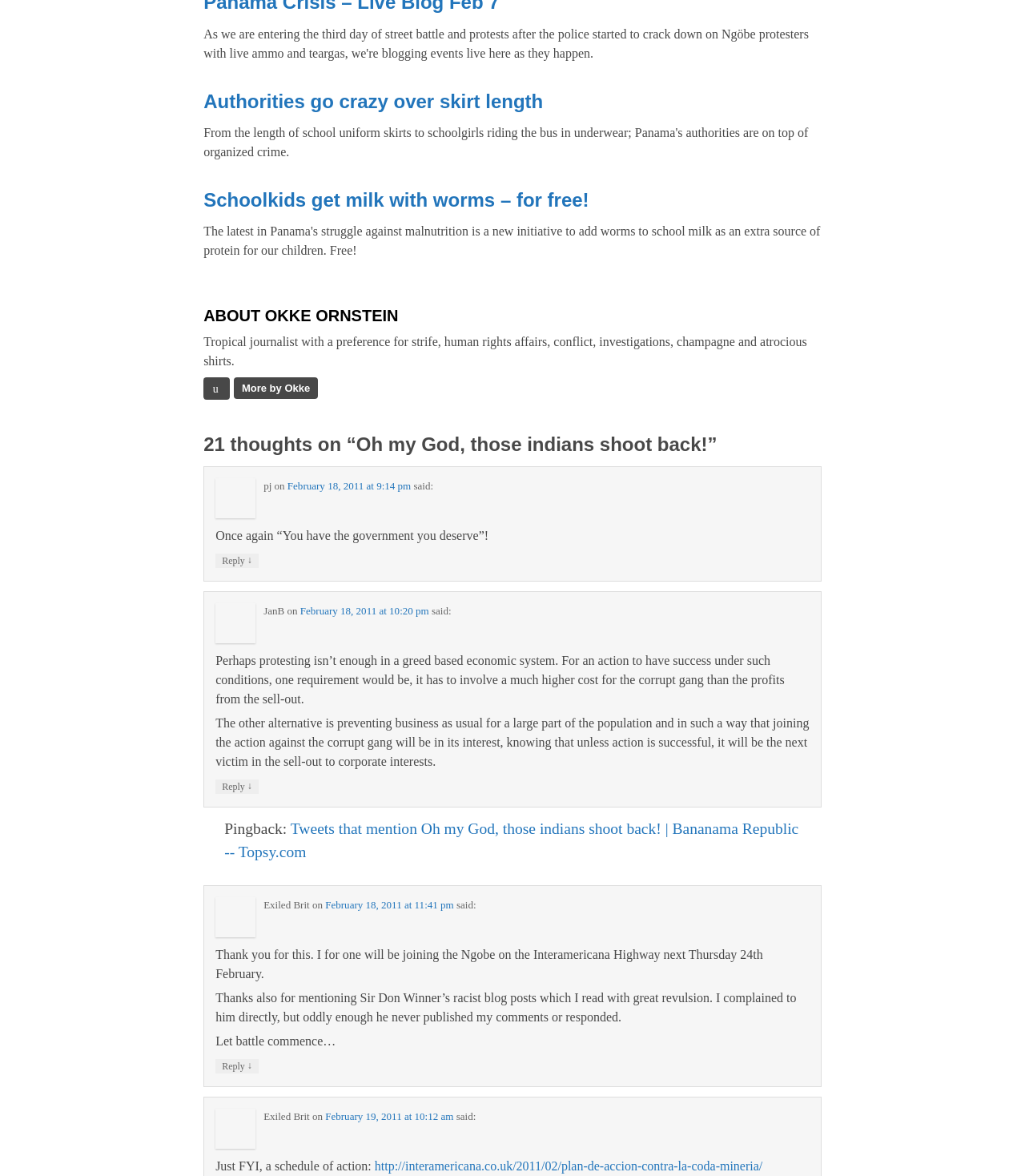Show the bounding box coordinates for the element that needs to be clicked to execute the following instruction: "Click on the link 'Authorities go crazy over skirt length'". Provide the coordinates in the form of four float numbers between 0 and 1, i.e., [left, top, right, bottom].

[0.199, 0.077, 0.53, 0.095]